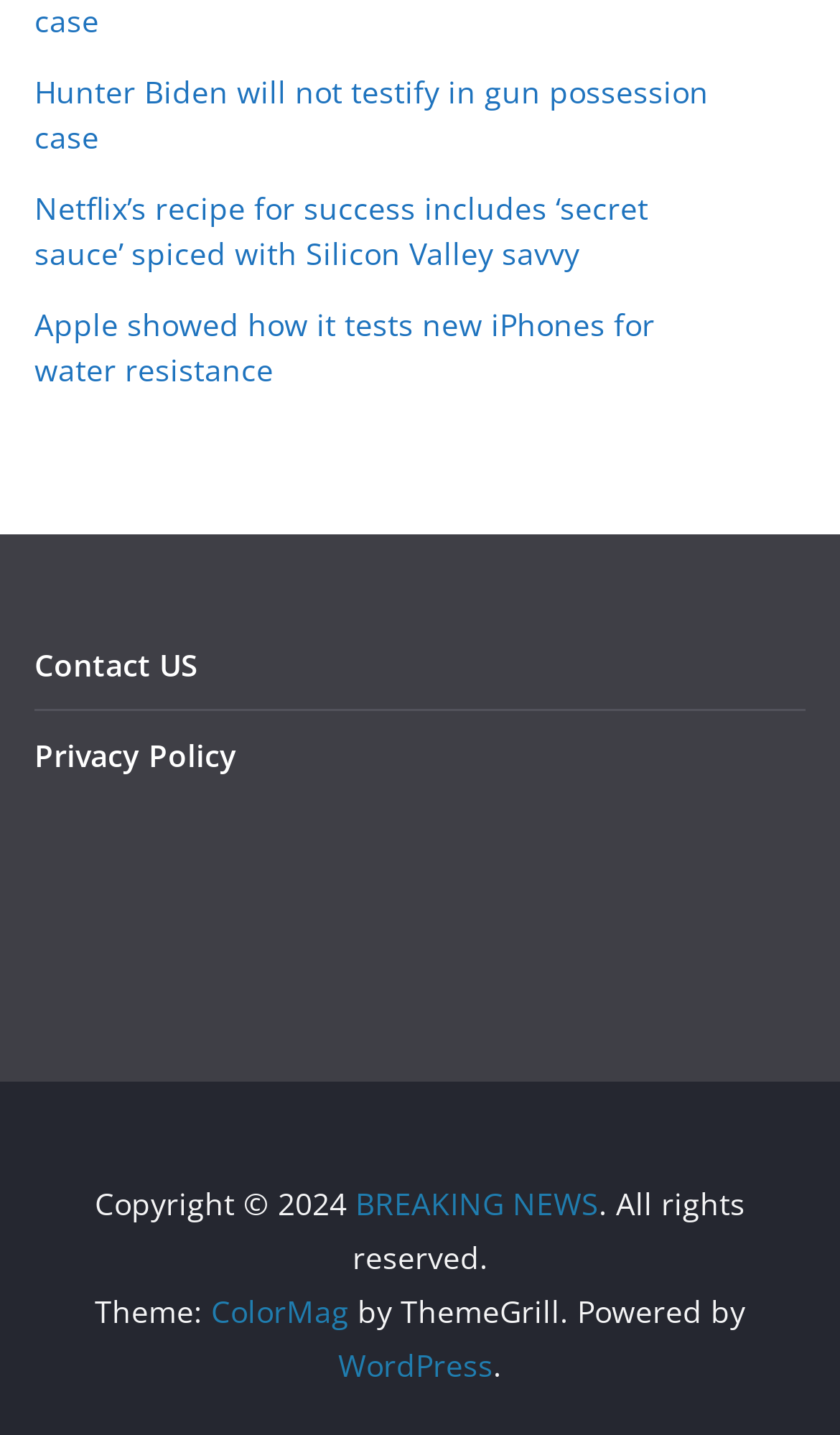Provide the bounding box coordinates of the HTML element this sentence describes: "WordPress".

[0.403, 0.937, 0.587, 0.966]